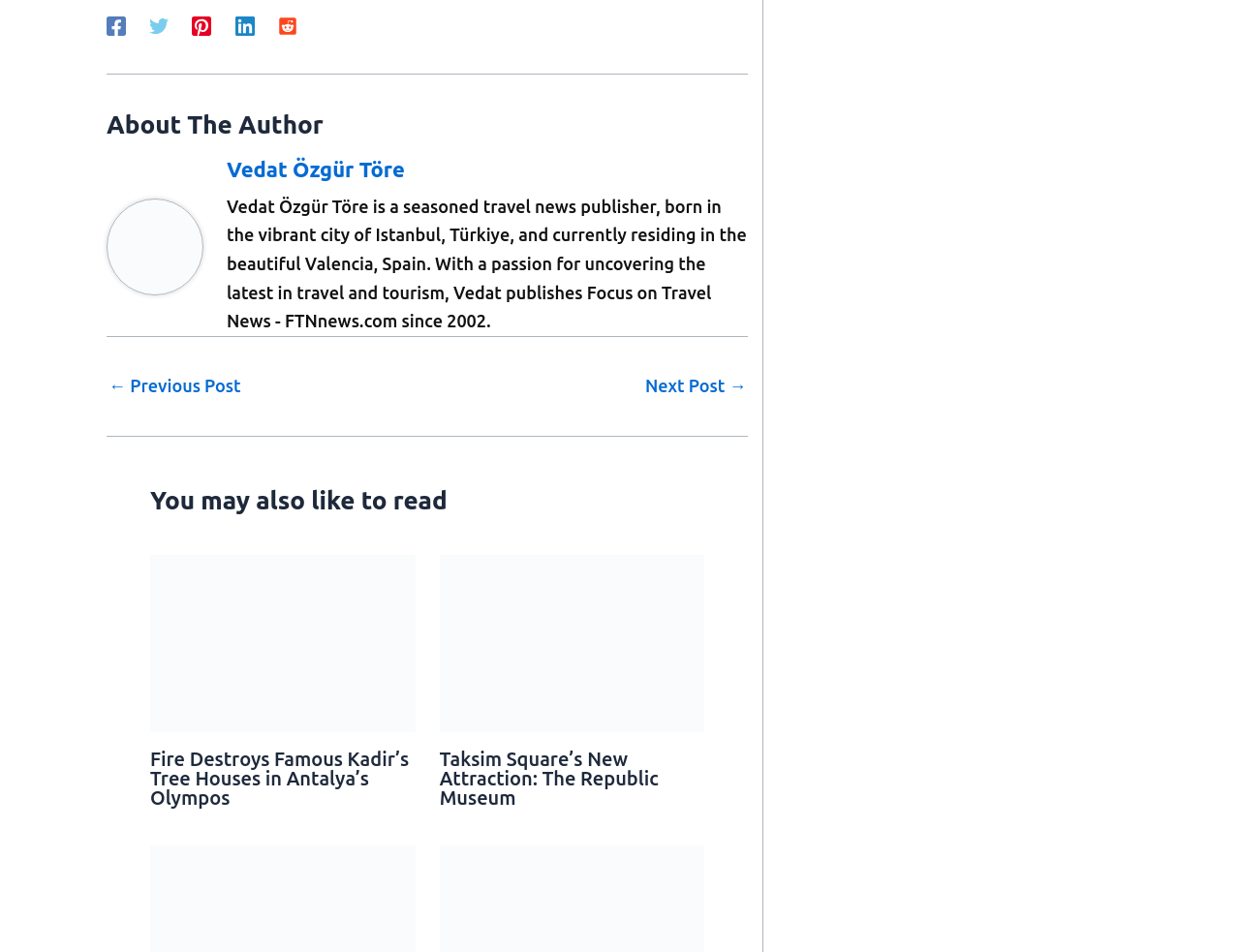Locate the bounding box coordinates of the element that should be clicked to fulfill the instruction: "Click on 'Posts' navigation".

None